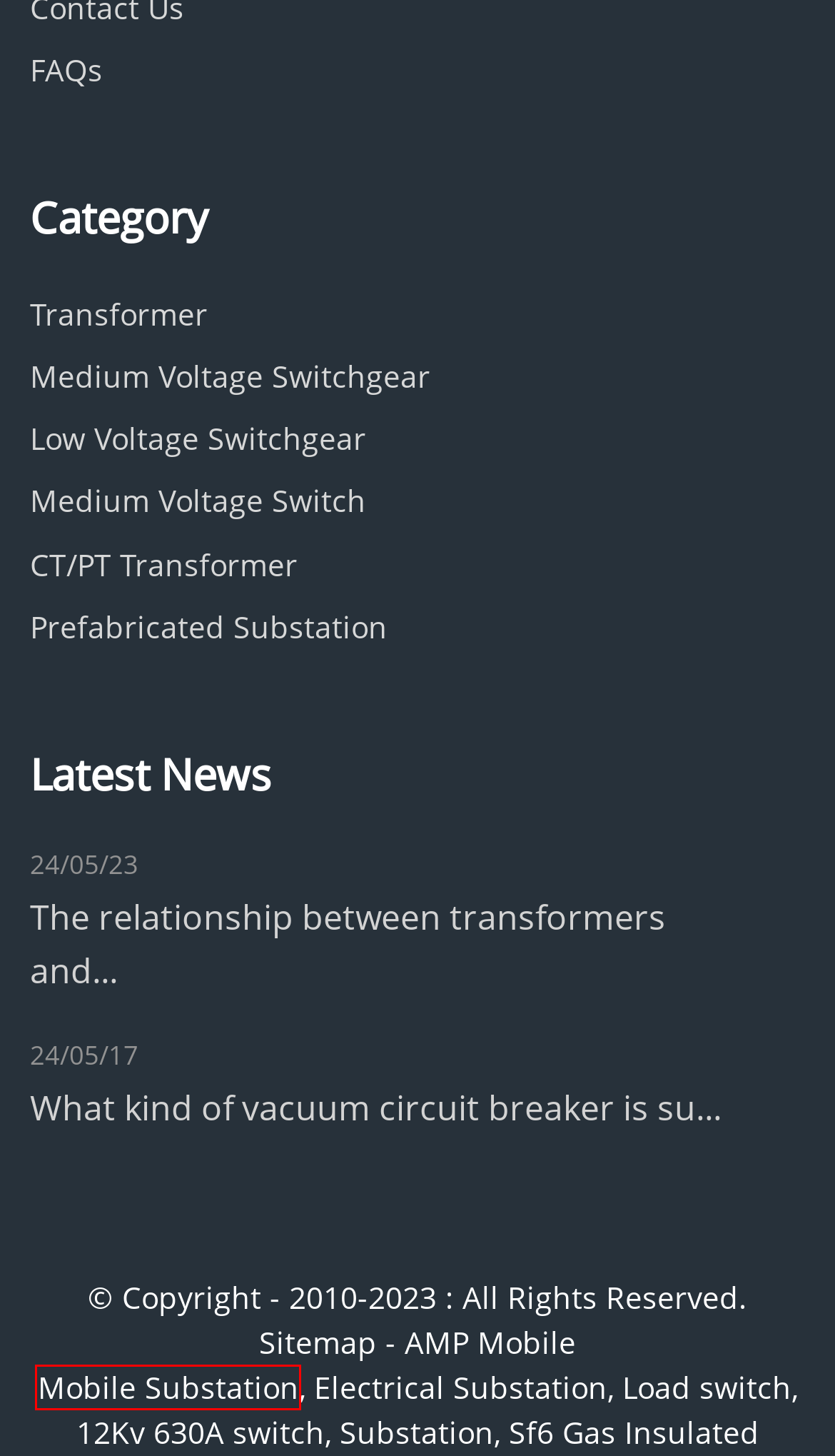Observe the provided screenshot of a webpage that has a red rectangle bounding box. Determine the webpage description that best matches the new webpage after clicking the element inside the red bounding box. Here are the candidates:
A. European Type Substation Manufacturers - China European Type Substation Factory & Suppliers
B. Wholesale Electrical Substation Manufacturer and Supplier, Factory | Shenheng
C. Wholesale Substation Manufacturer and Supplier, Factory | Shenheng
D. Wholesale Load Switch Manufacturer and Supplier, Factory | Shenheng
E. Wholesale 12Kv 630A Switch Manufacturer and Supplier, Factory | Shenheng
F. News - What kind of vacuum circuit breaker is suitable for switching high-voltage capacitors?
G. News - The relationship between transformers and the power grid
H. Wholesale Mobile Substation Manufacturer and Supplier, Factory | Shenheng

H